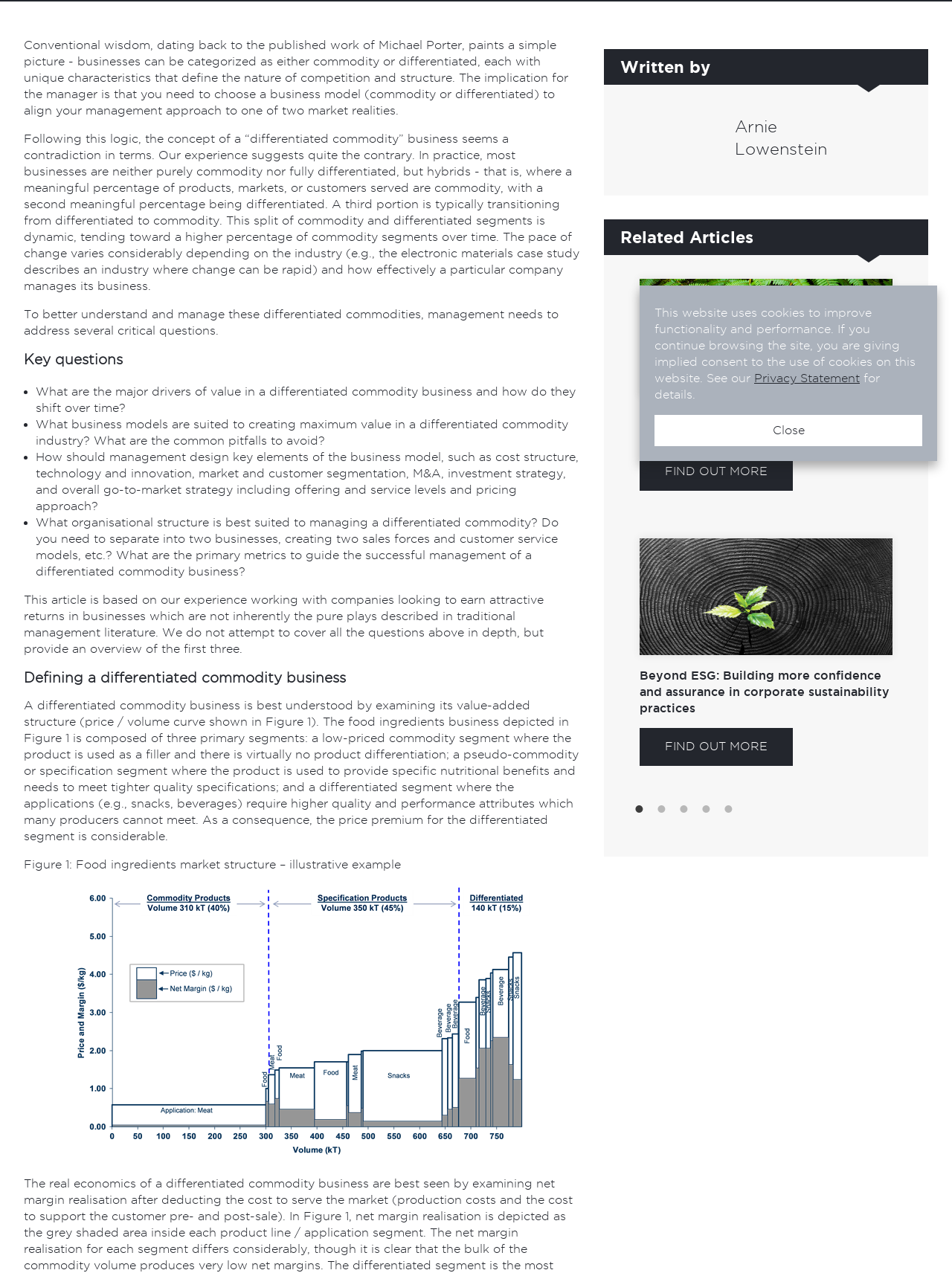Find and provide the bounding box coordinates for the UI element described here: "title="Go to Schwinn Elliptical Reviews"". The coordinates should be given as four float numbers between 0 and 1: [left, top, right, bottom].

None